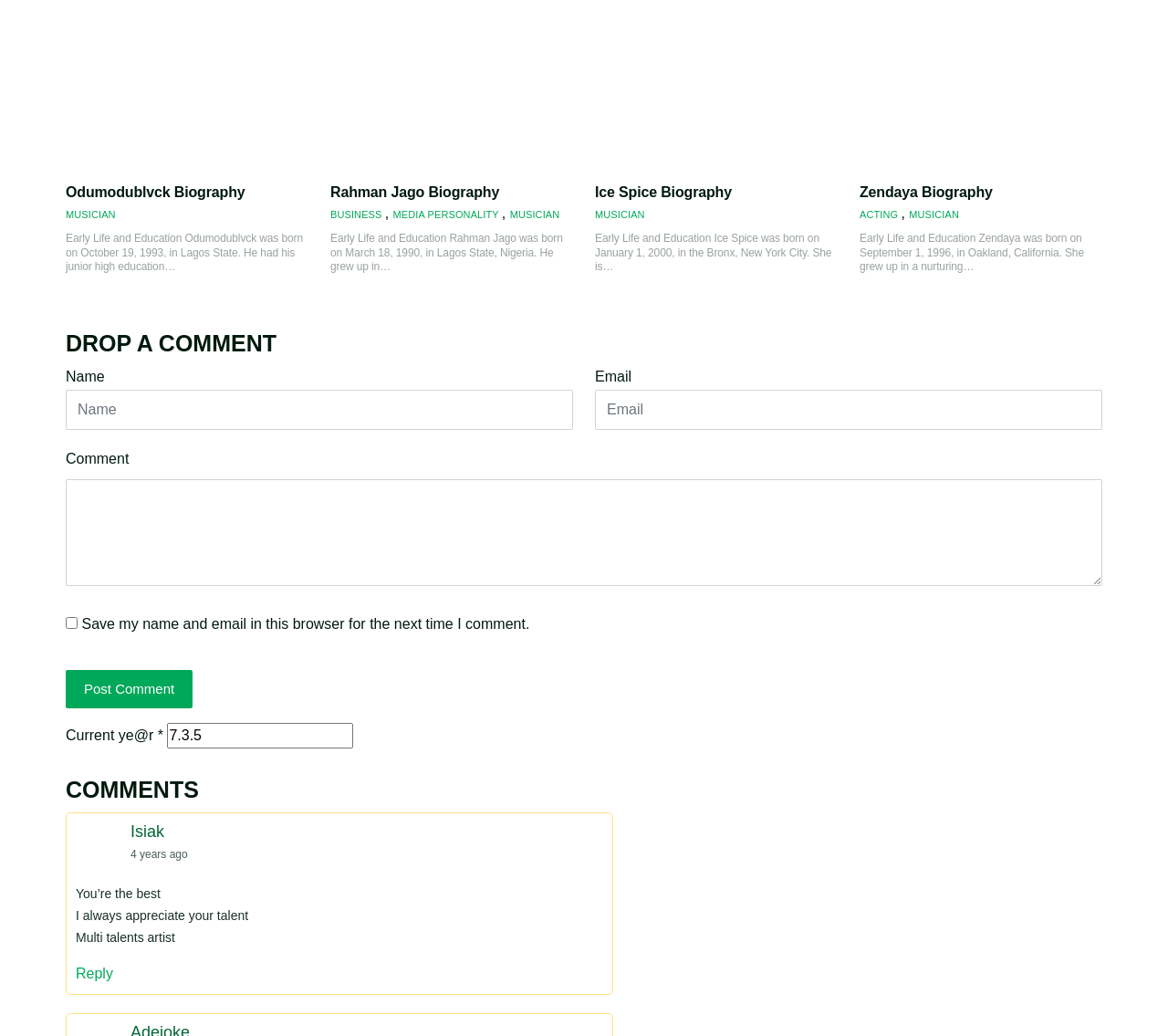Please provide the bounding box coordinate of the region that matches the element description: Ice Spice Biography. Coordinates should be in the format (top-left x, top-left y, bottom-right x, bottom-right y) and all values should be between 0 and 1.

[0.509, 0.178, 0.717, 0.213]